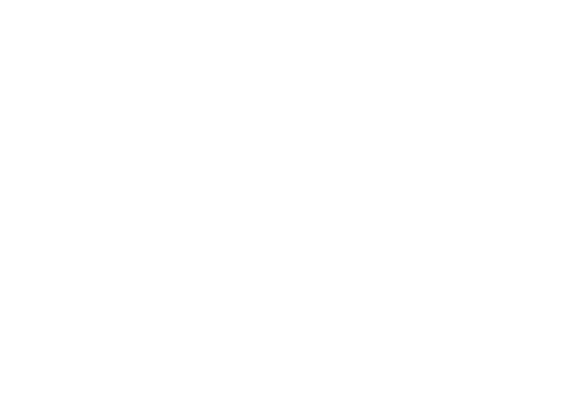Create a detailed narrative that captures the essence of the image.

The image showcases a stunning square vintage tapestry rug, designed by the prominent Dutch artist Corneille, known for his surrealist style. This particular piece, identified as the Corneille 49544, features bold colors and intricate patterns typical of mid-century Scandinavian design, reflecting a playful yet sophisticated aesthetic. The rug measures 6 feet 10 inches by 6 feet 10 inches (approximately 2.08 m x 2.08 m), making it an ideal centerpiece for both modern and traditional interiors. Priced at $9,500.00, this exquisite artwork not only serves as a functional decor item but also as a conversation piece that connects the viewer to Corneille's artistic legacy and the broader context of 20th-century art.